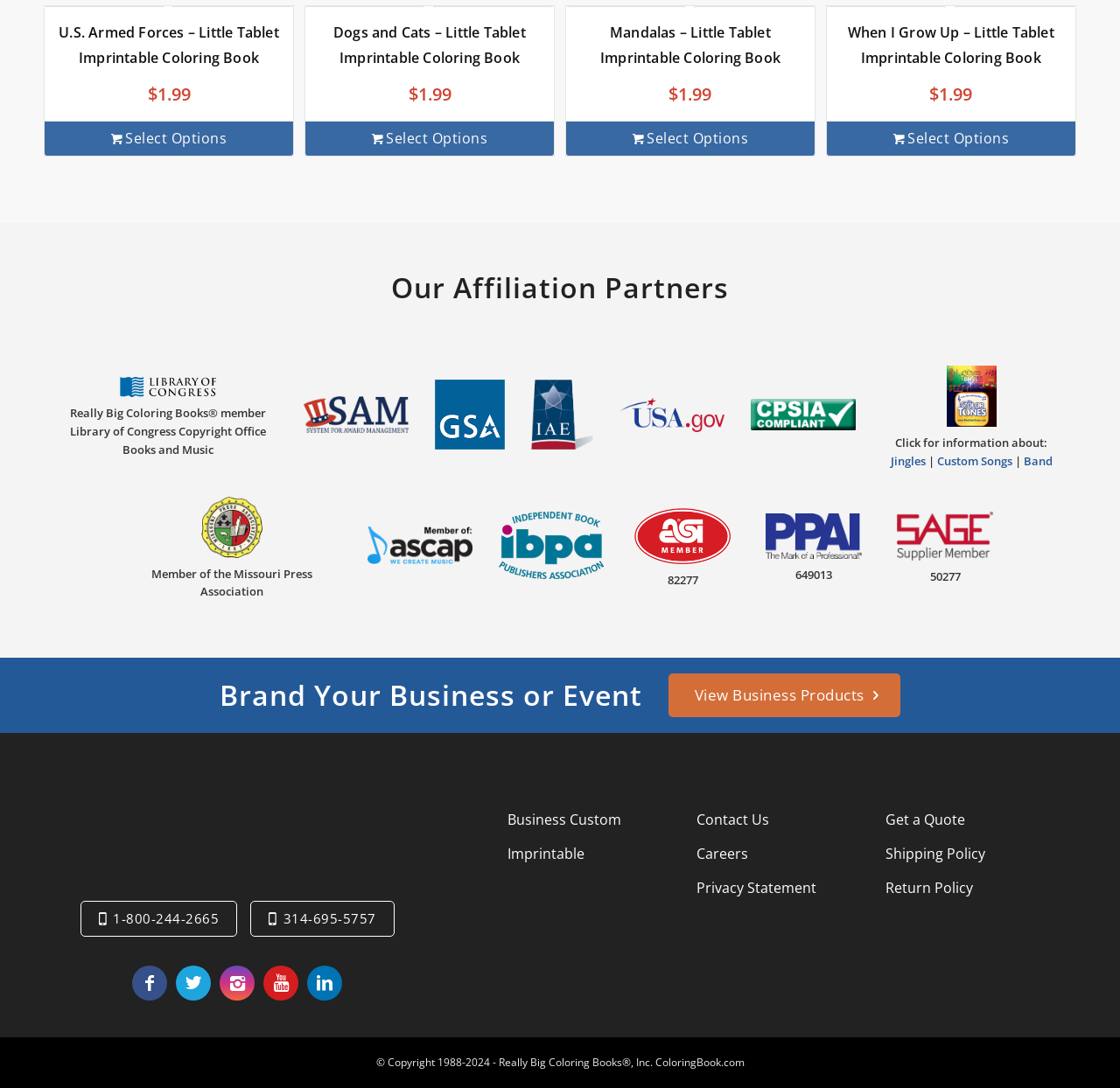Determine the bounding box coordinates of the UI element described below. Use the format (top-left x, top-left y, bottom-right x, bottom-right y) with floating point numbers between 0 and 1: parent_node: Click for information about:

[0.787, 0.332, 0.948, 0.396]